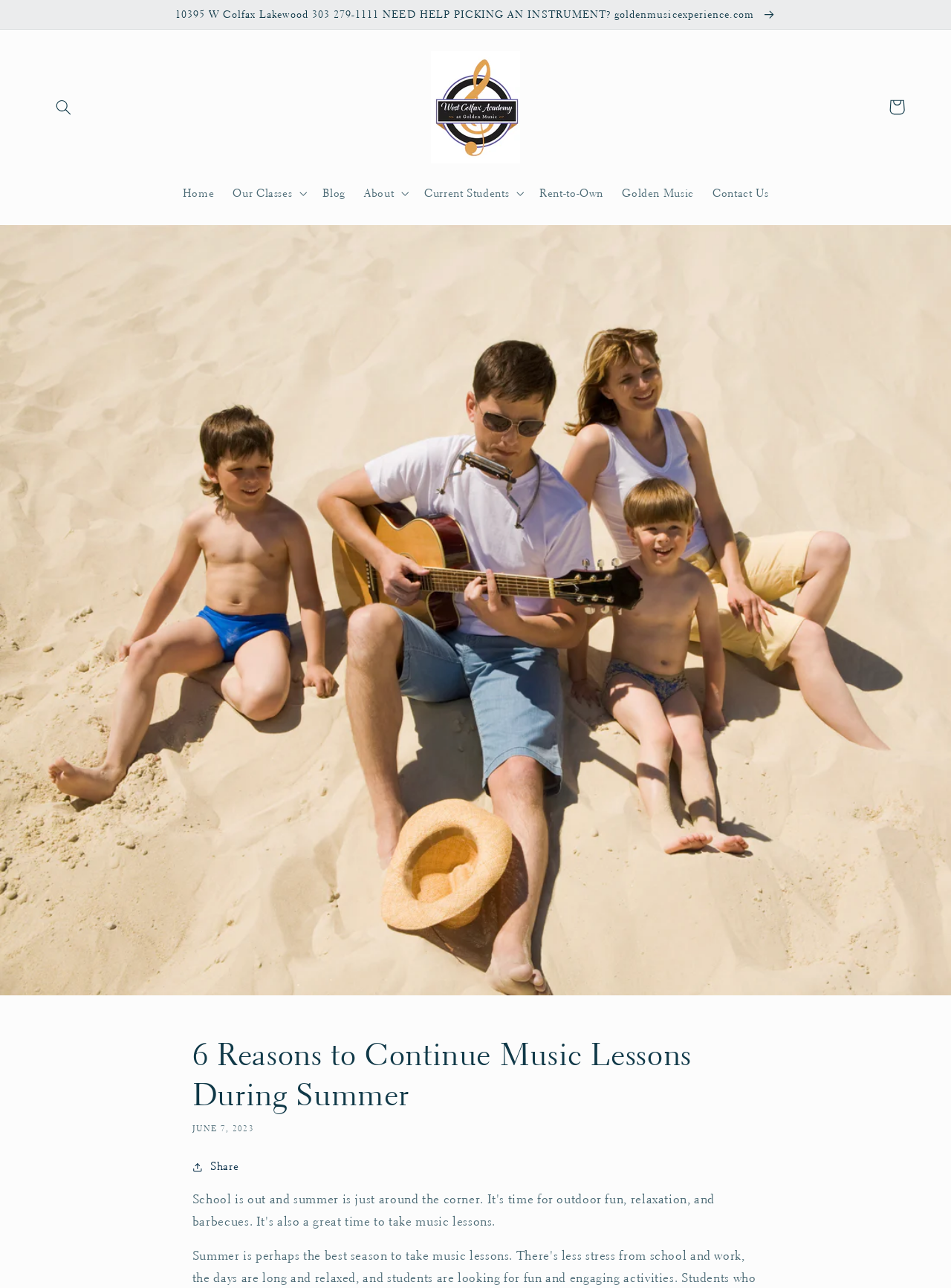Identify and extract the heading text of the webpage.

6 Reasons to Continue Music Lessons During Summer